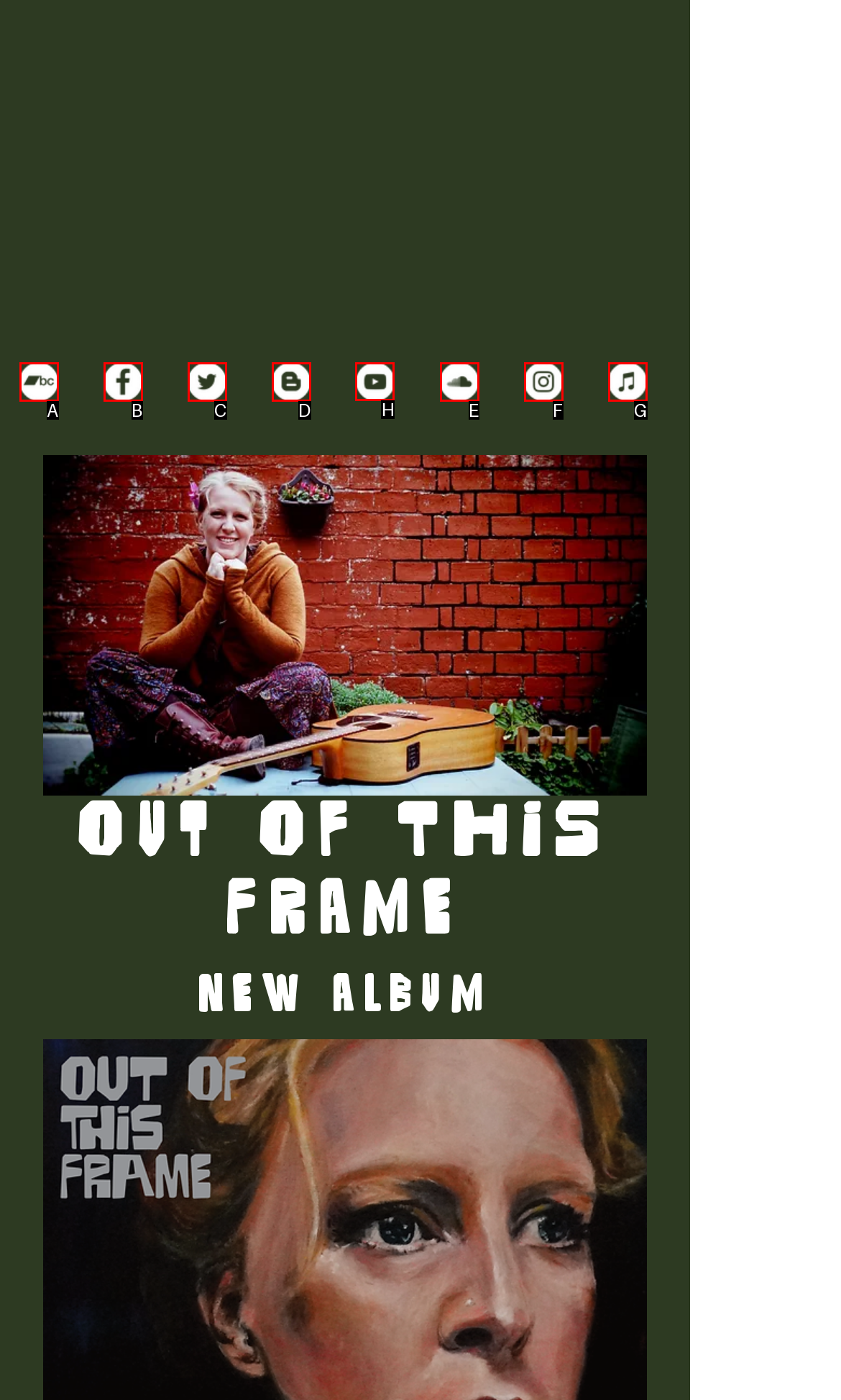Indicate the letter of the UI element that should be clicked to accomplish the task: View Rachel Taylor-Beales' YouTube channel. Answer with the letter only.

H